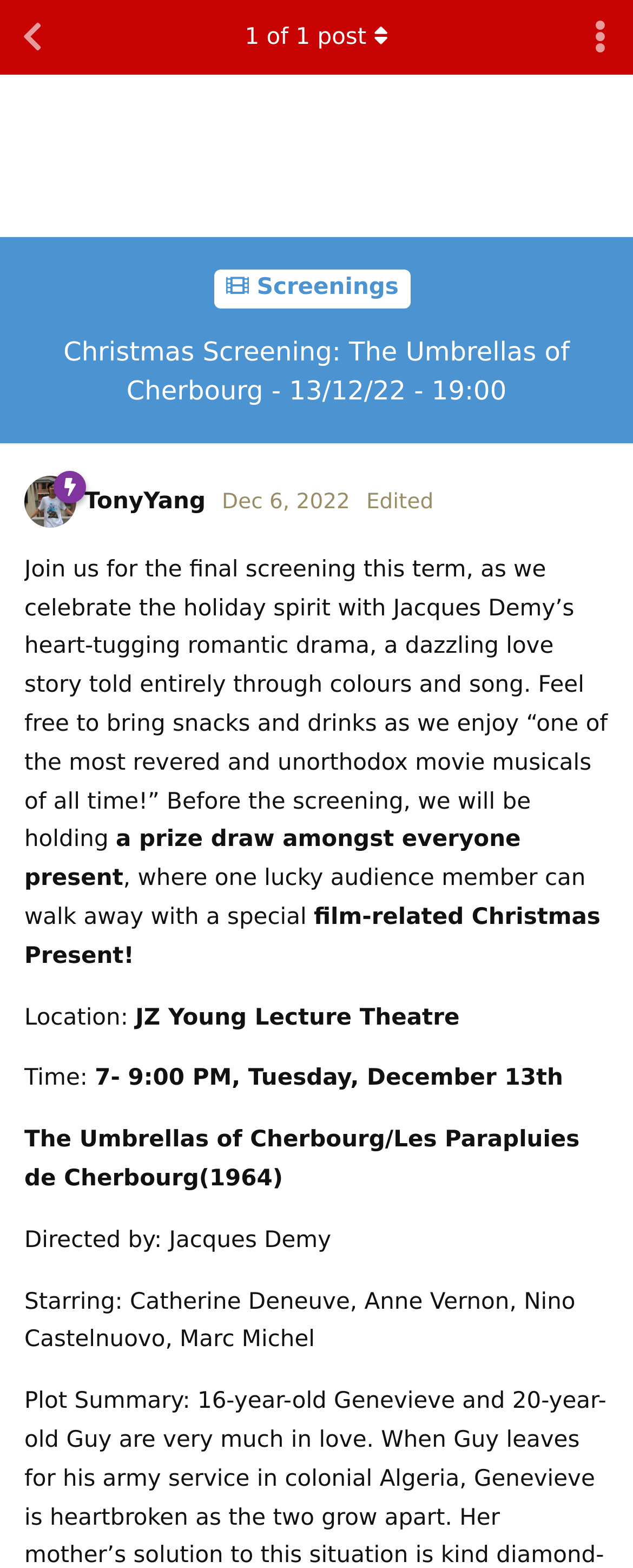Use a single word or phrase to respond to the question:
What is the title of the event?

Christmas Screening